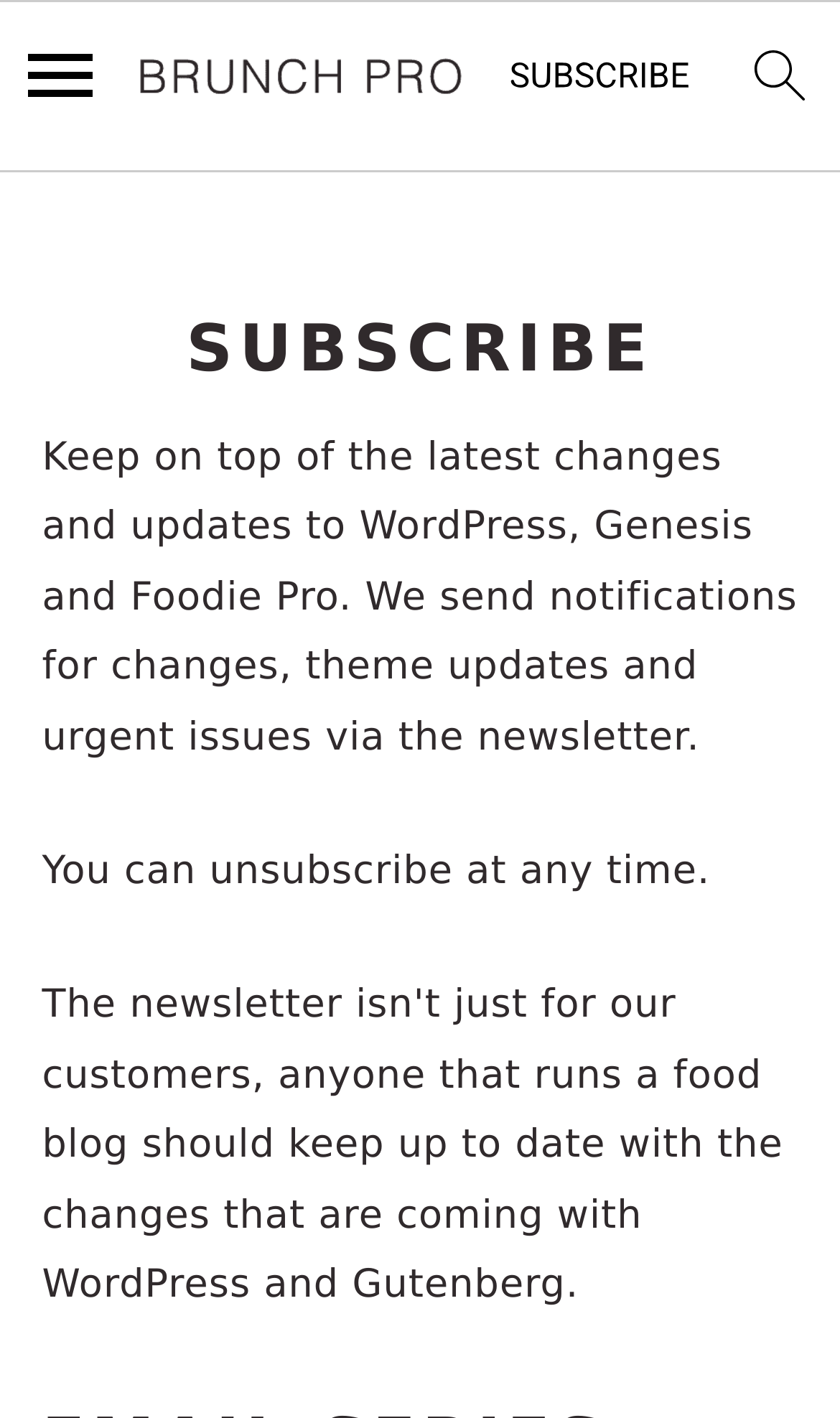What type of icon is located at the top right corner?
Deliver a detailed and extensive answer to the question.

By analyzing the bounding box coordinates, I determined that the element with the 'search icon' text is located at the top right corner of the webpage, which suggests that it is a search icon.